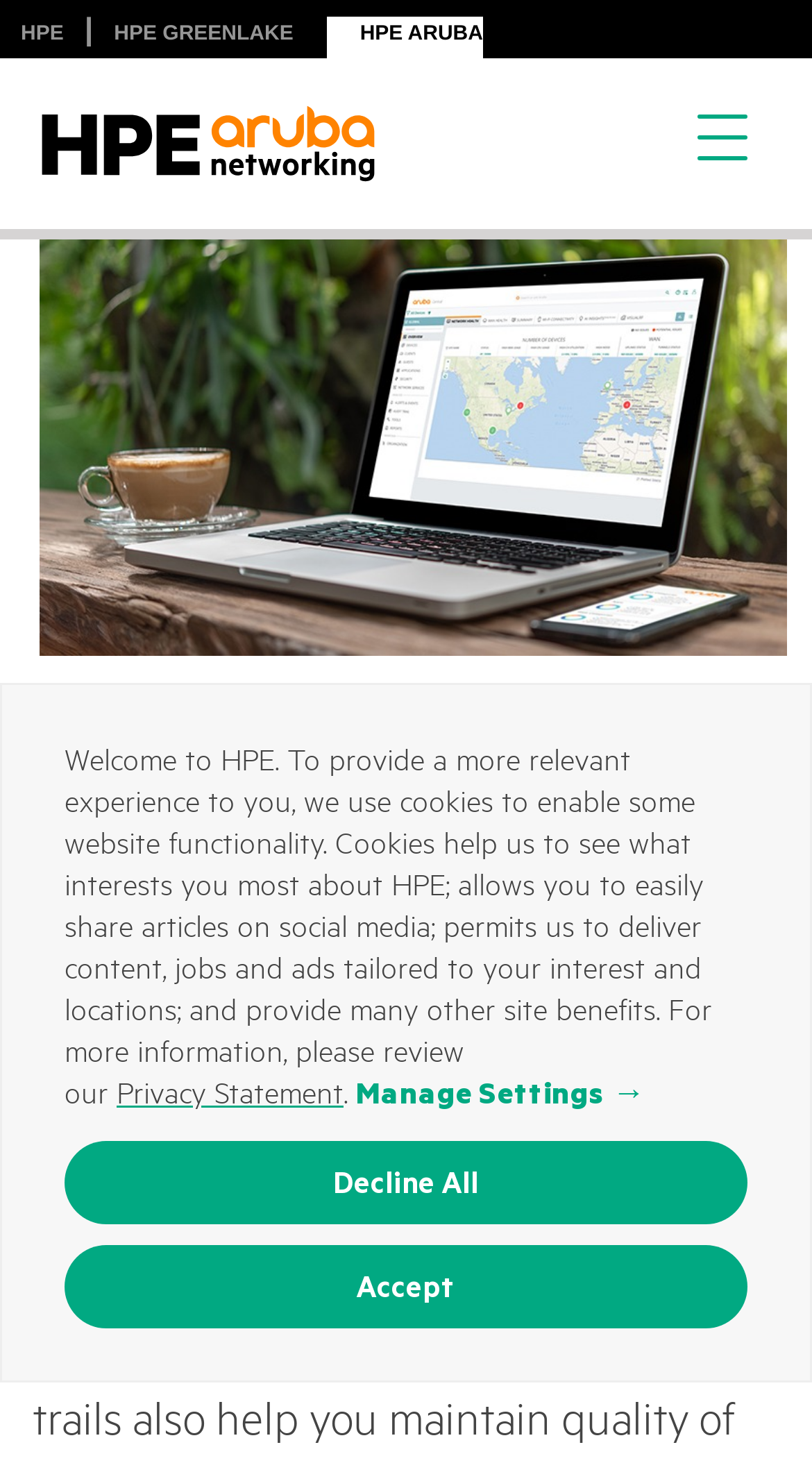What is the company name?
Give a detailed explanation using the information visible in the image.

The company name can be found in the top-left corner of the webpage, where it is written as 'HPE' and also as part of the link 'HPE Aruba Networking'.